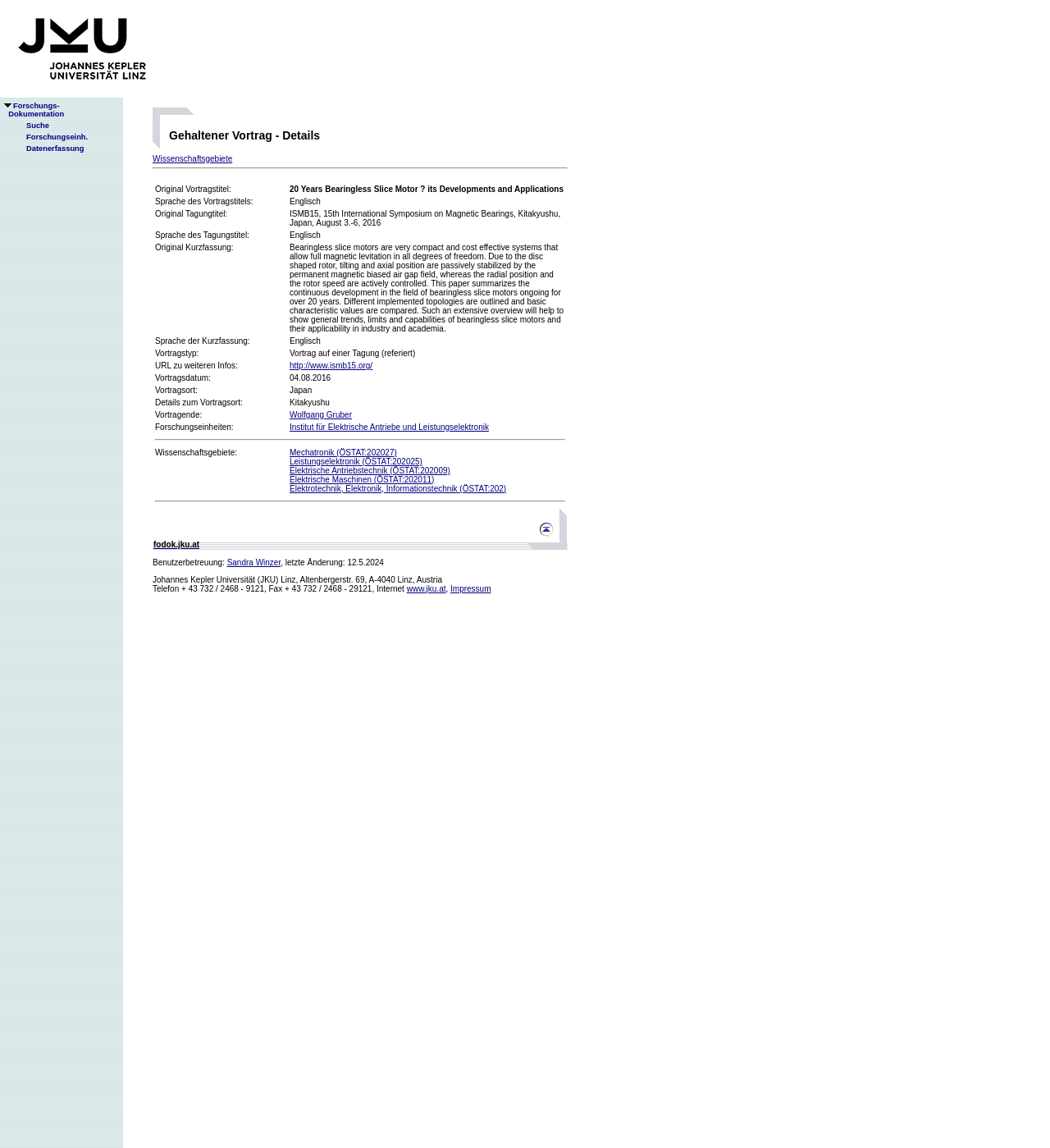Find the headline of the webpage and generate its text content.

Gehaltener Vortrag - Details